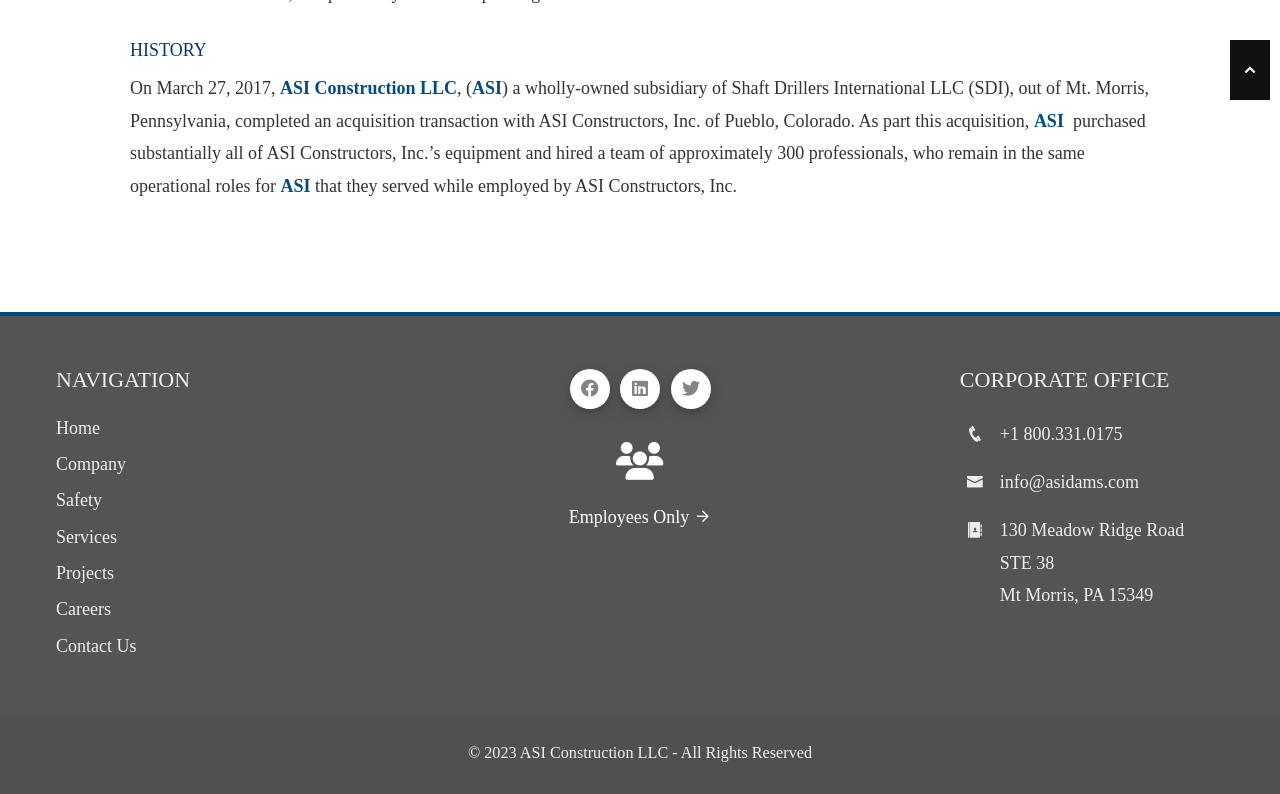What is the phone number of the corporate office?
Based on the content of the image, thoroughly explain and answer the question.

The phone number of the corporate office can be found in the complementary section with the heading 'CORPORATE OFFICE'. The phone number is listed as '+1 800.331.0175'.